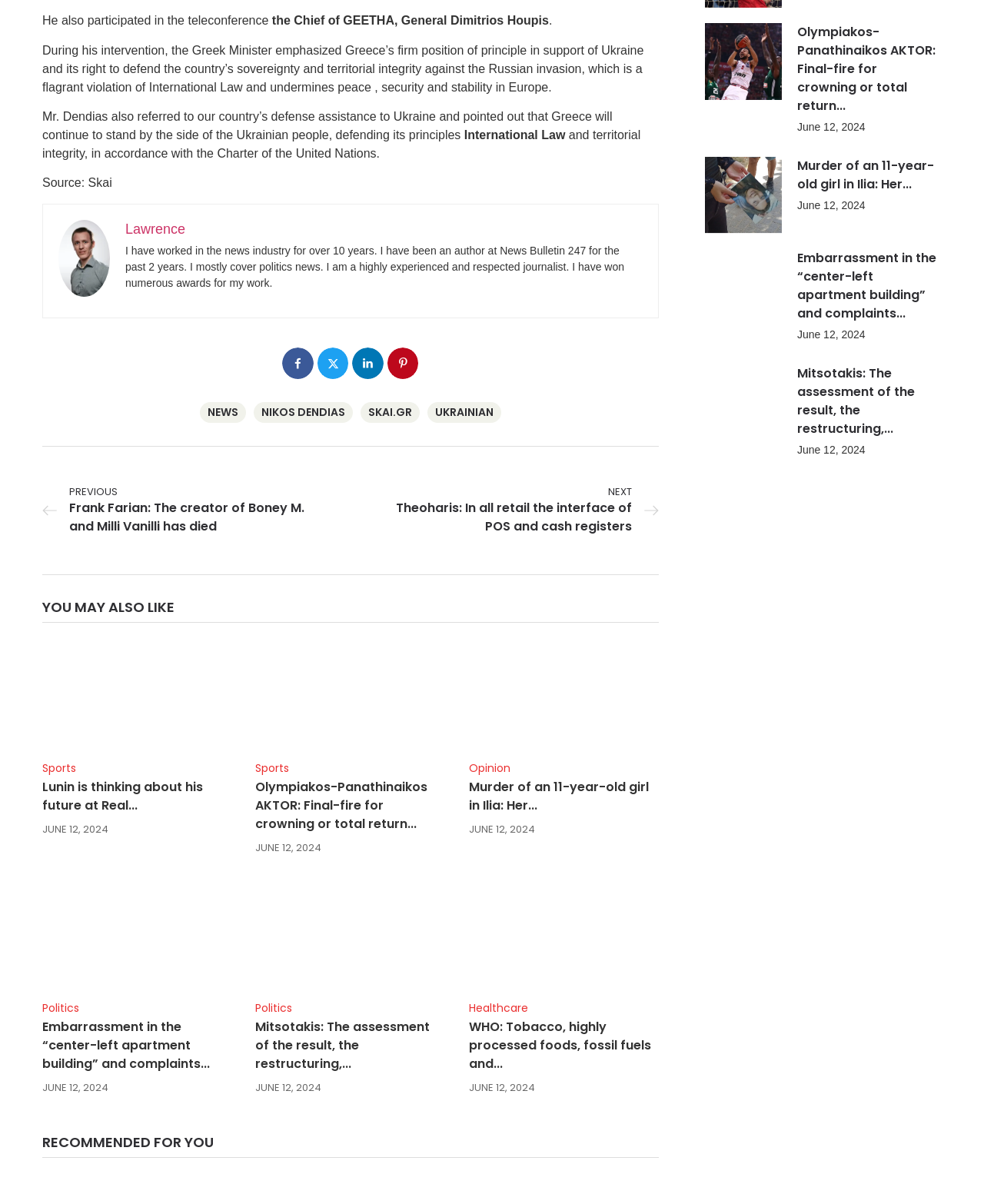Find the bounding box coordinates of the element you need to click on to perform this action: 'Leave a reply to the article'. The coordinates should be represented by four float values between 0 and 1, in the format [left, top, right, bottom].

None